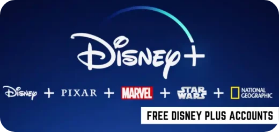What is the offer indicated by the bold text?
Give a detailed explanation using the information visible in the image.

The bold text 'FREE DISNEY PLUS ACCOUNTS' indicates an offer related to accessing Disney+ accounts without cost, which is likely to appeal to a wide audience seeking entertainment options.